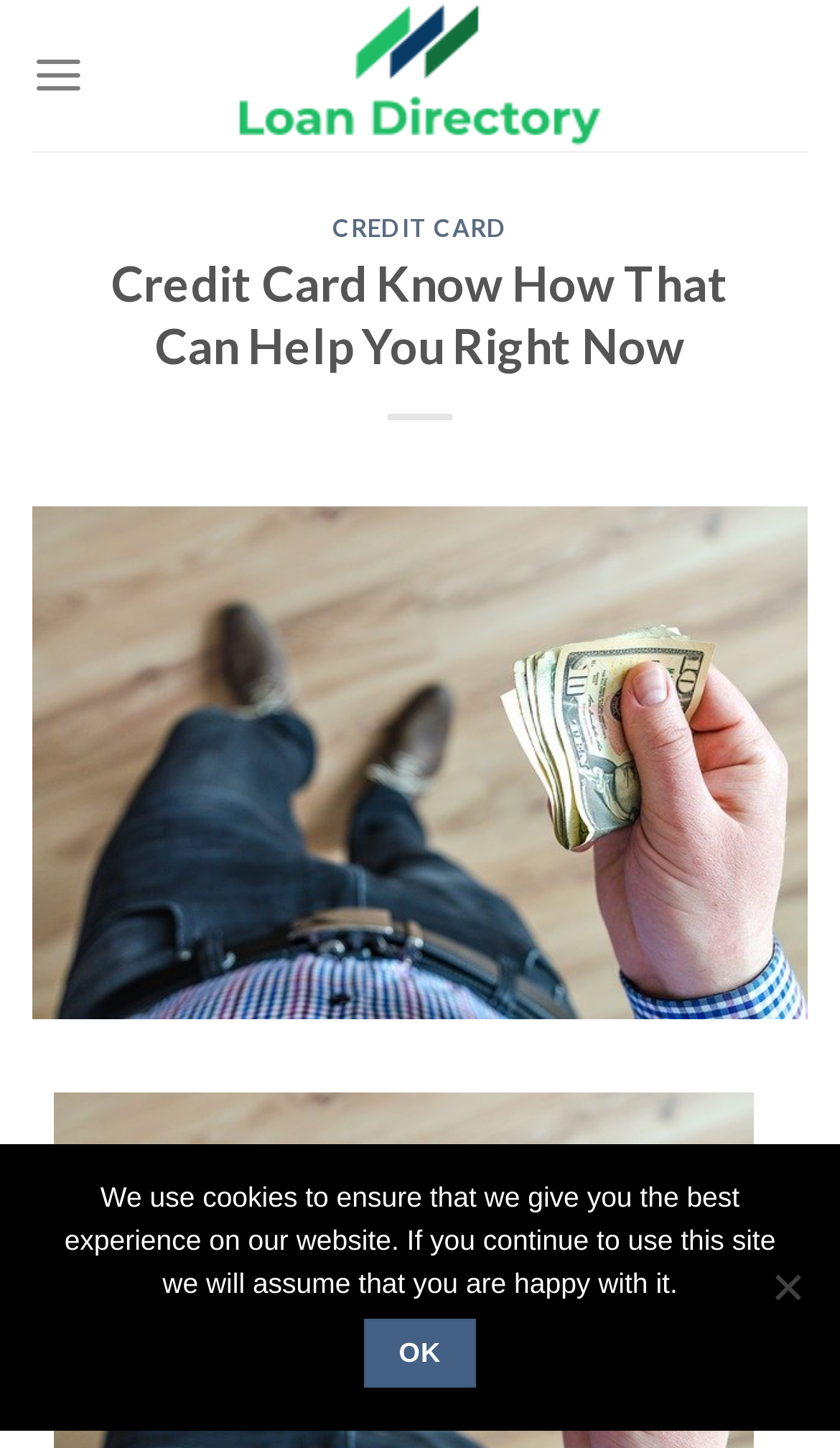Identify and provide the text of the main header on the webpage.

Credit Card Know How That Can Help You Right Now